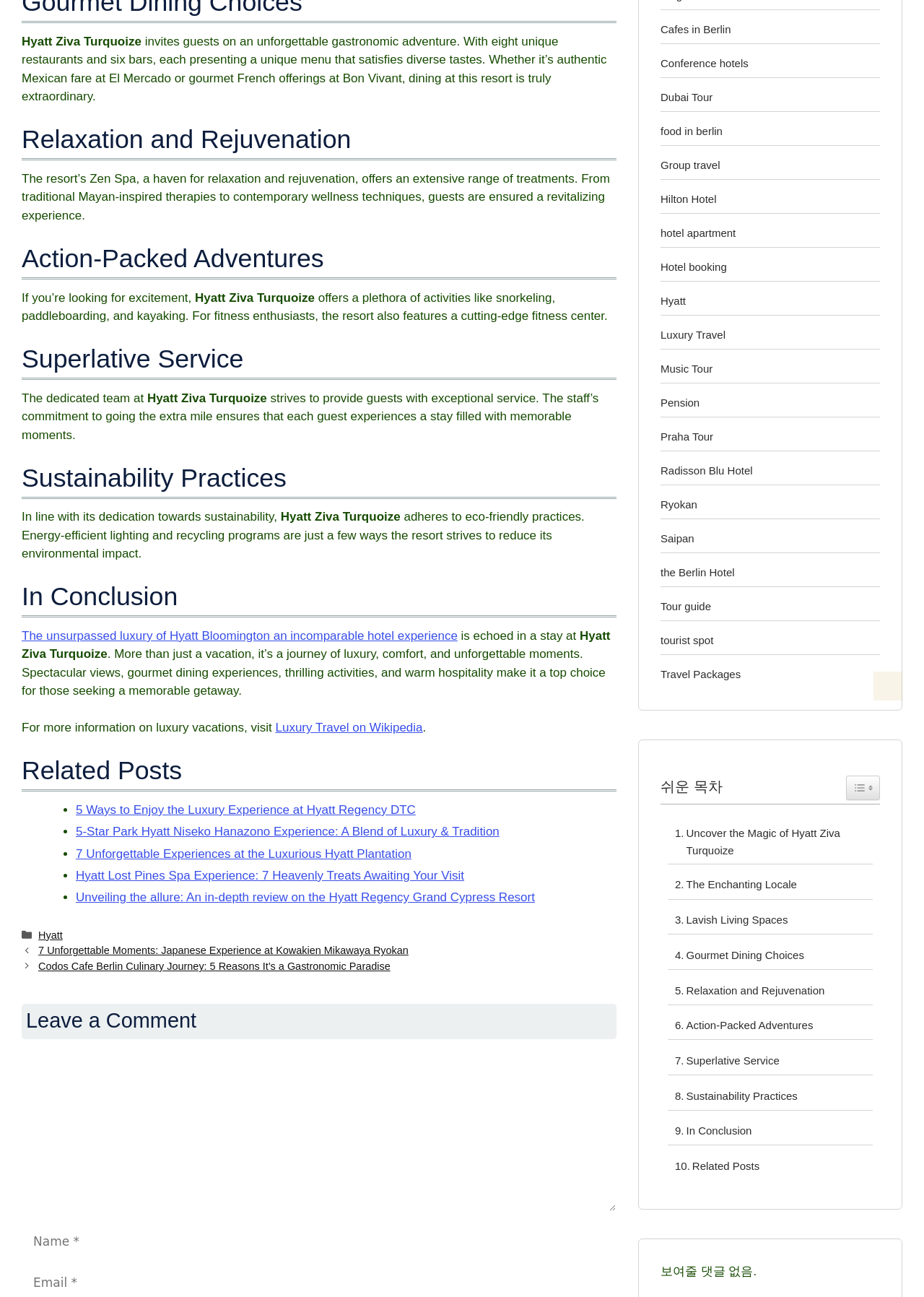What is the name of the spa mentioned in the webpage?
Based on the screenshot, provide your answer in one word or phrase.

Zen Spa